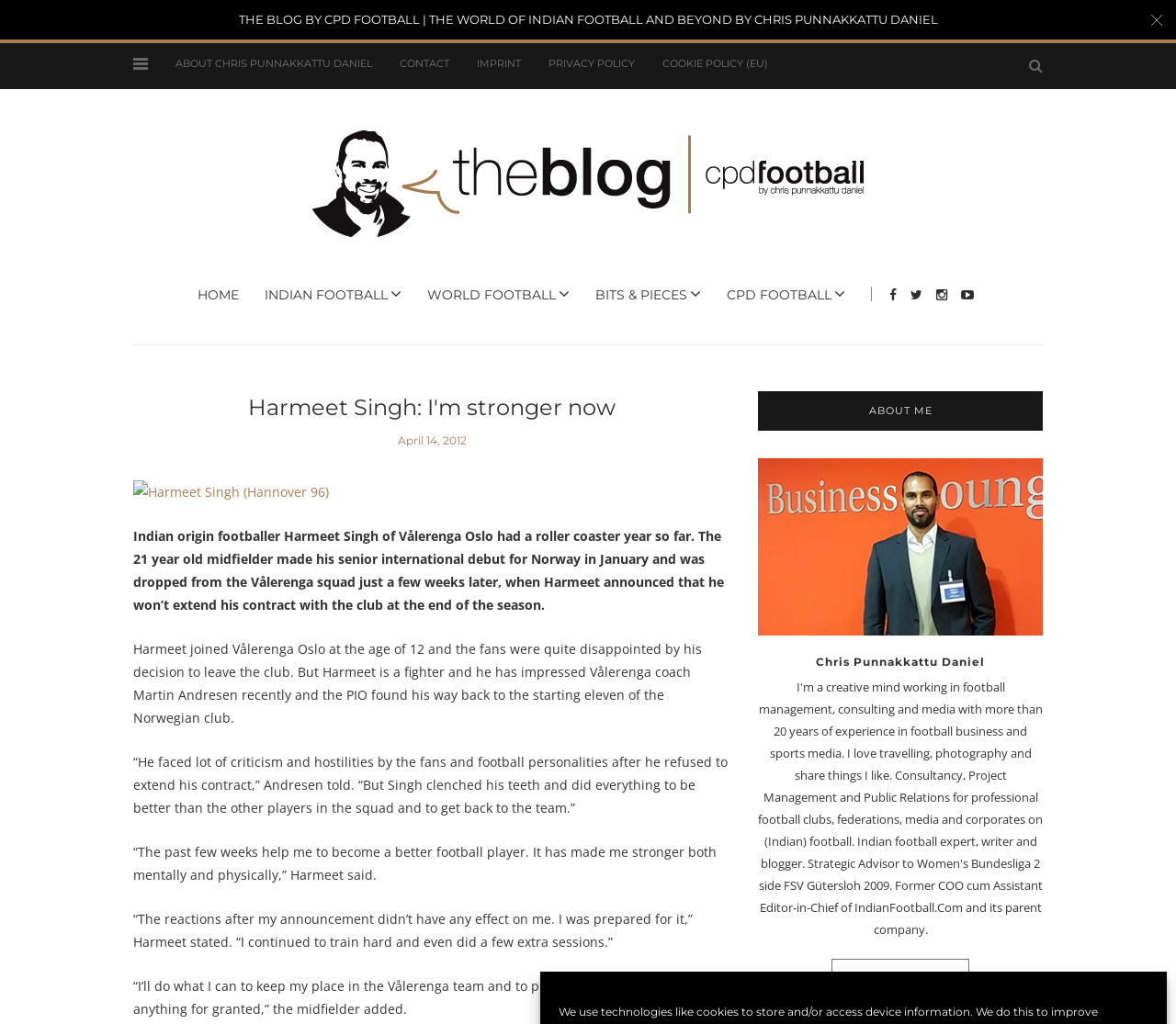What is the age of the footballer when he made his senior international debut for Norway?
Refer to the image and give a detailed answer to the question.

The article states that 'The 21 year old midfielder made his senior international debut for Norway in January'.